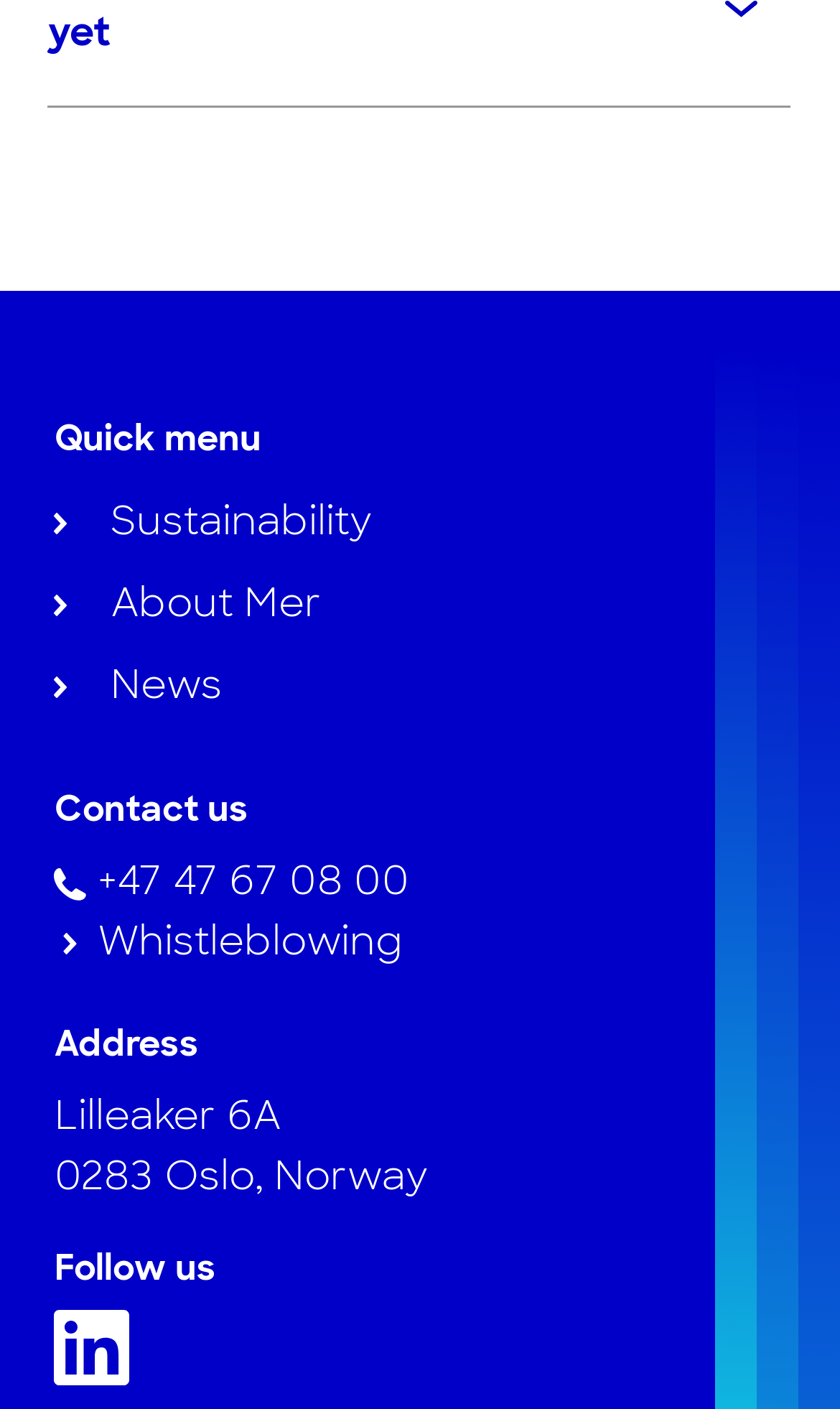Provide a one-word or short-phrase response to the question:
What is the purpose of the 'Whistleblowing' link?

To report concerns